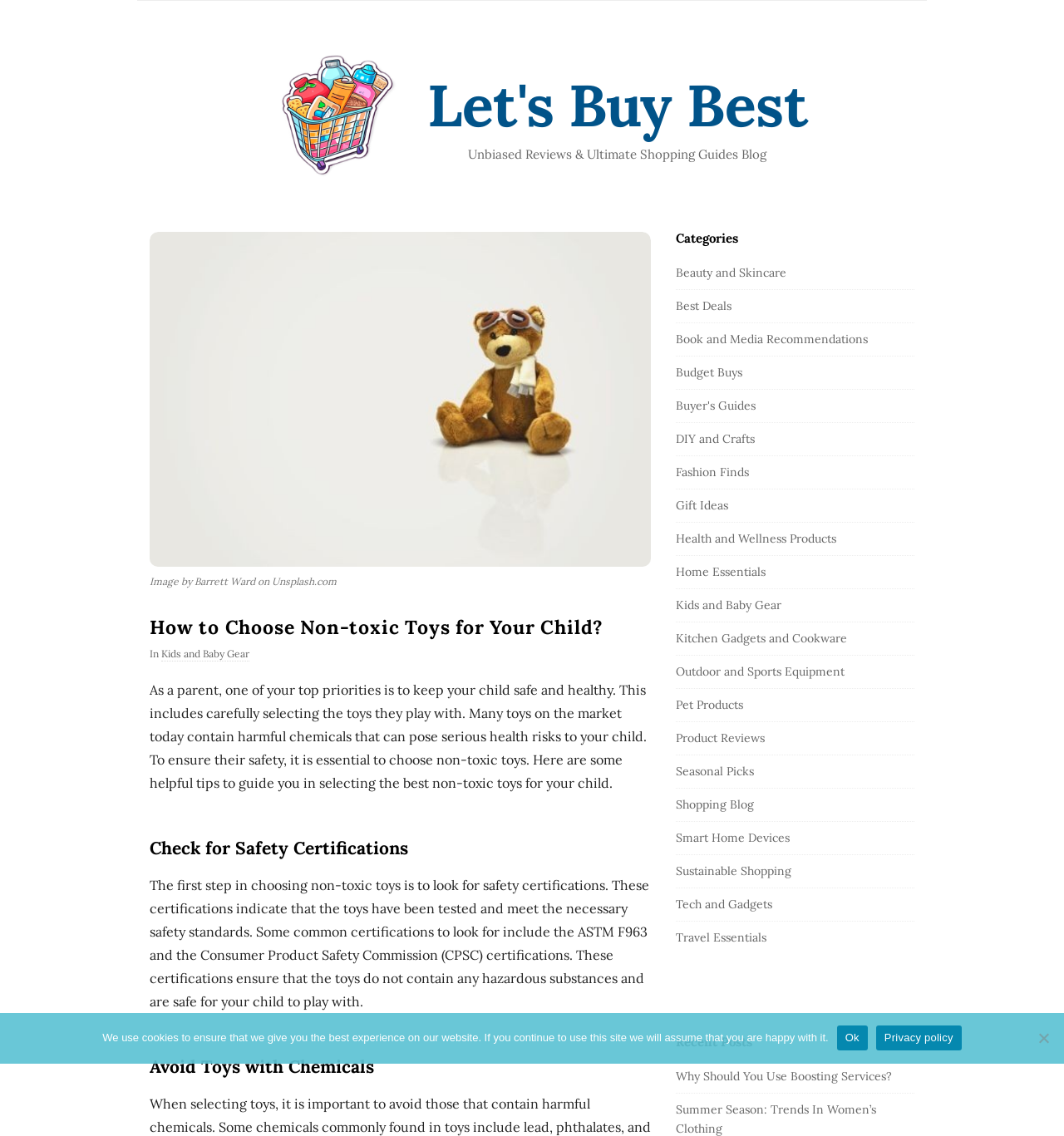Find the bounding box coordinates for the HTML element described in this sentence: "Kitchen Gadgets and Cookware". Provide the coordinates as four float numbers between 0 and 1, in the format [left, top, right, bottom].

[0.635, 0.555, 0.796, 0.568]